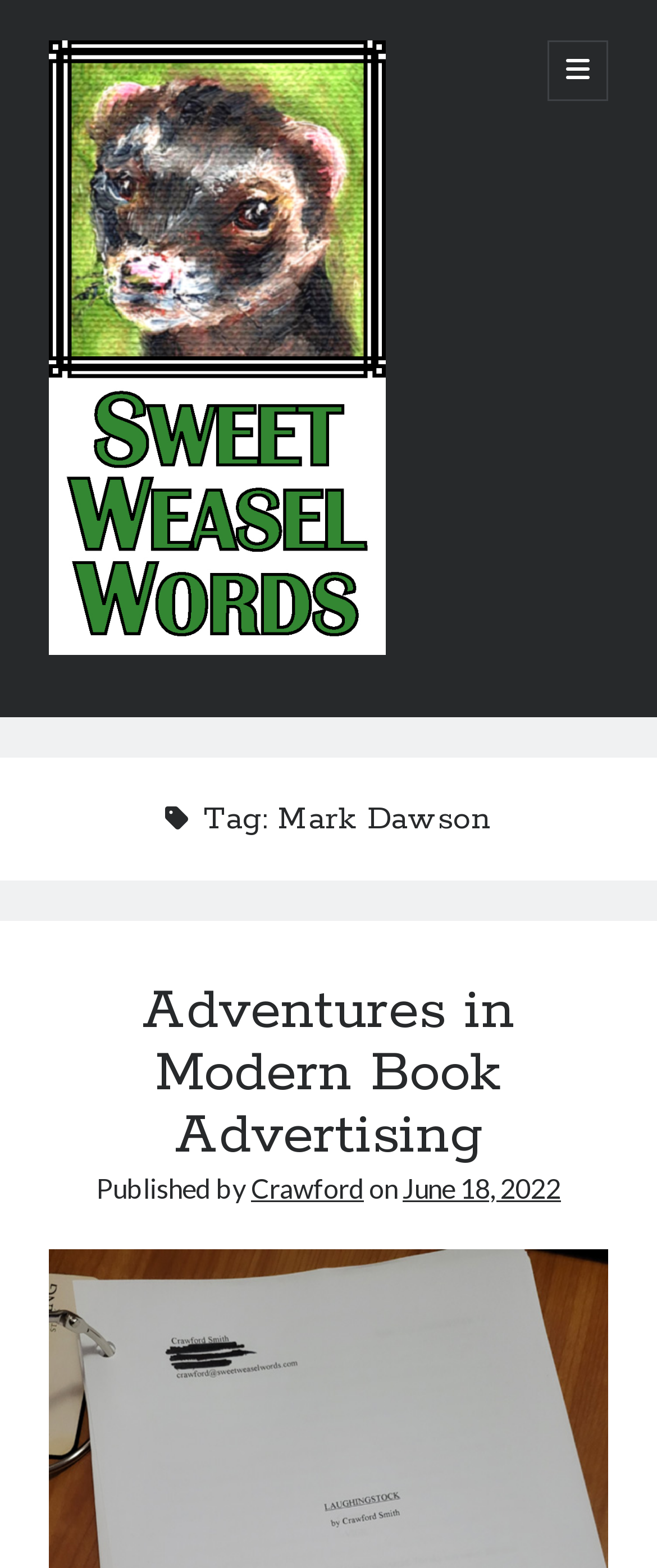How many recent posts are listed?
Based on the image, provide your answer in one word or phrase.

5